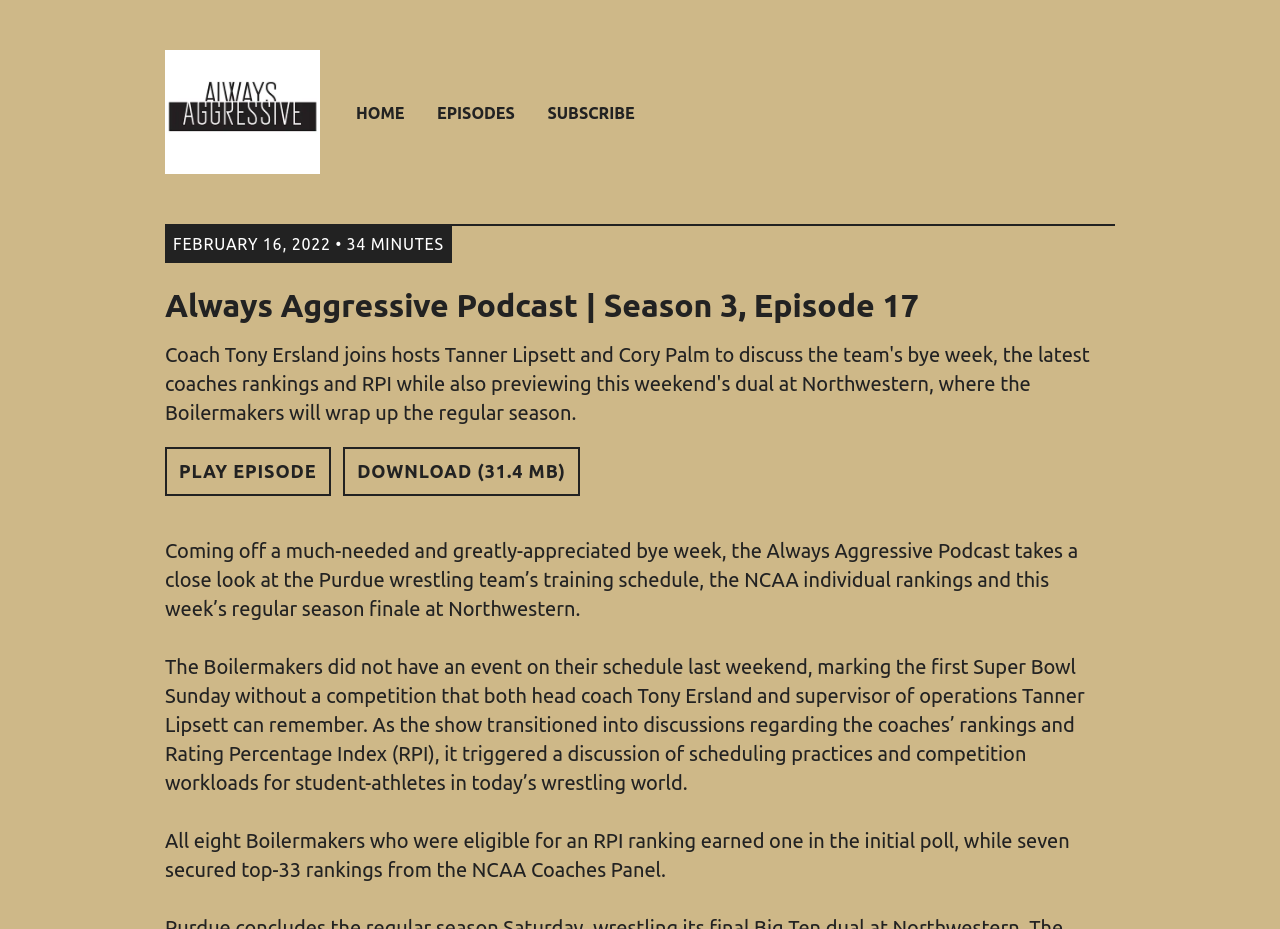What is the date of the podcast episode?
Based on the screenshot, respond with a single word or phrase.

FEBRUARY 16, 2022